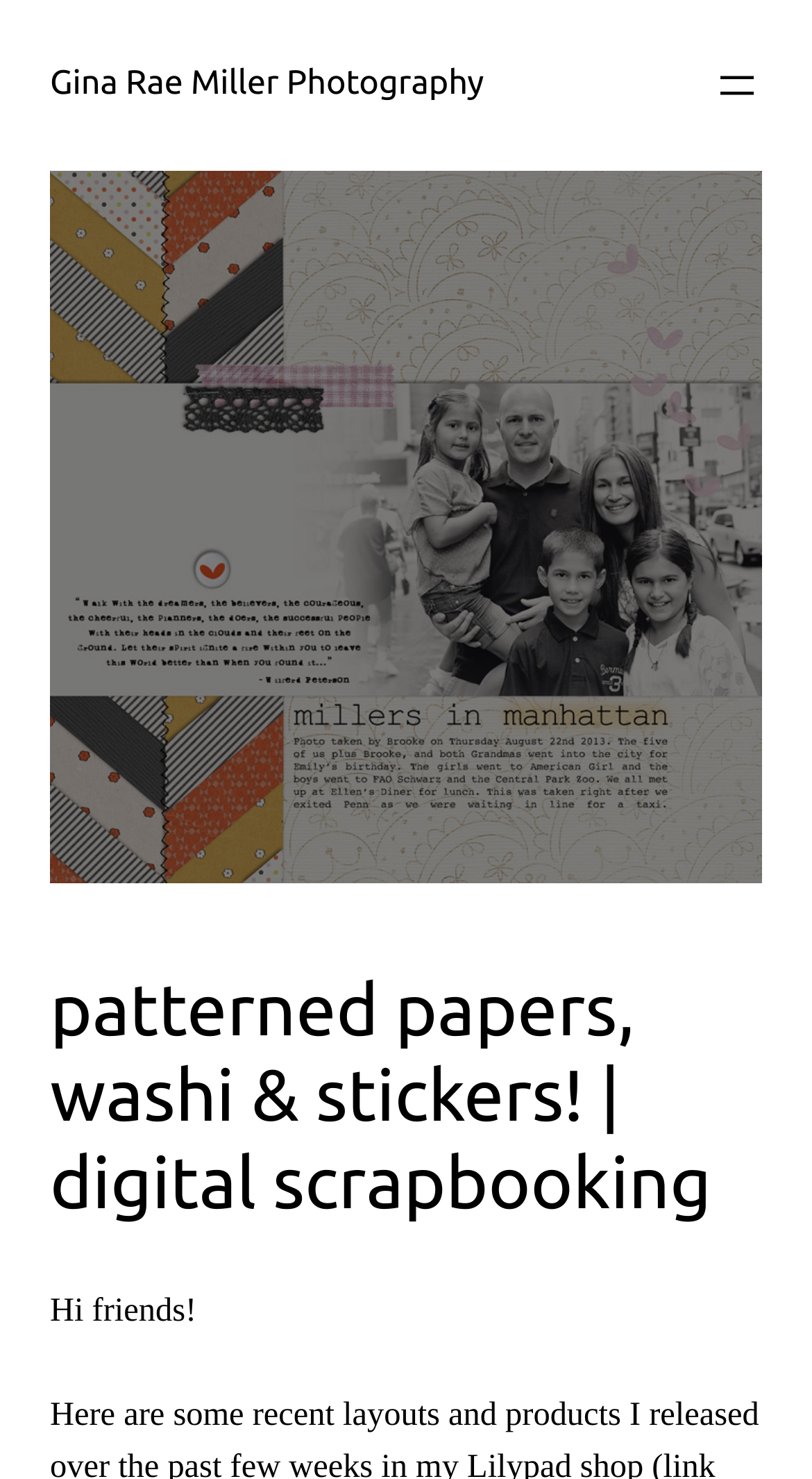Return the bounding box coordinates of the UI element that corresponds to this description: "Gina Rae Miller Photography". The coordinates must be given as four float numbers in the range of 0 and 1, [left, top, right, bottom].

[0.062, 0.044, 0.596, 0.07]